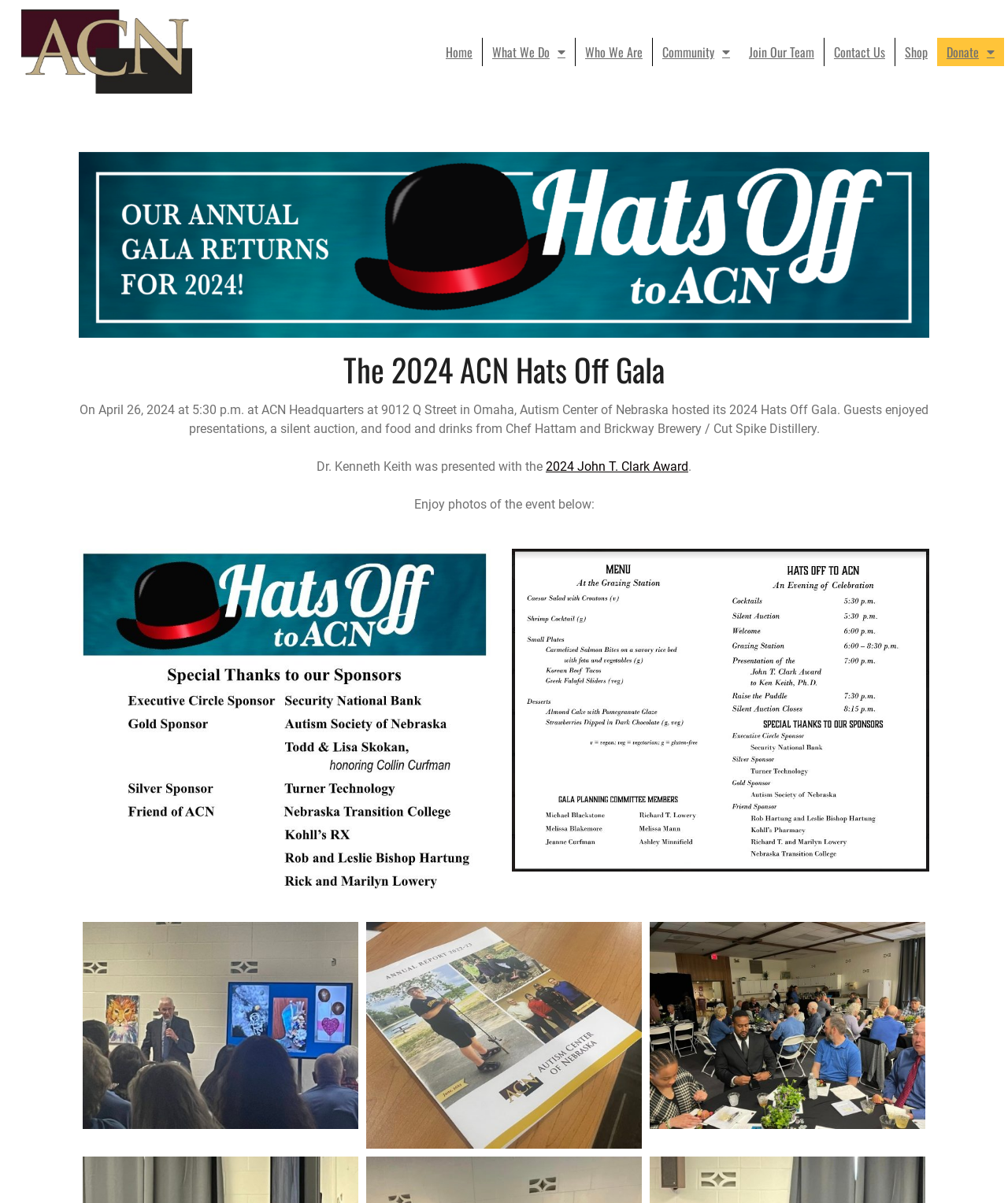What is the location of the ACN Headquarters?
Refer to the screenshot and respond with a concise word or phrase.

9012 Q Street in Omaha